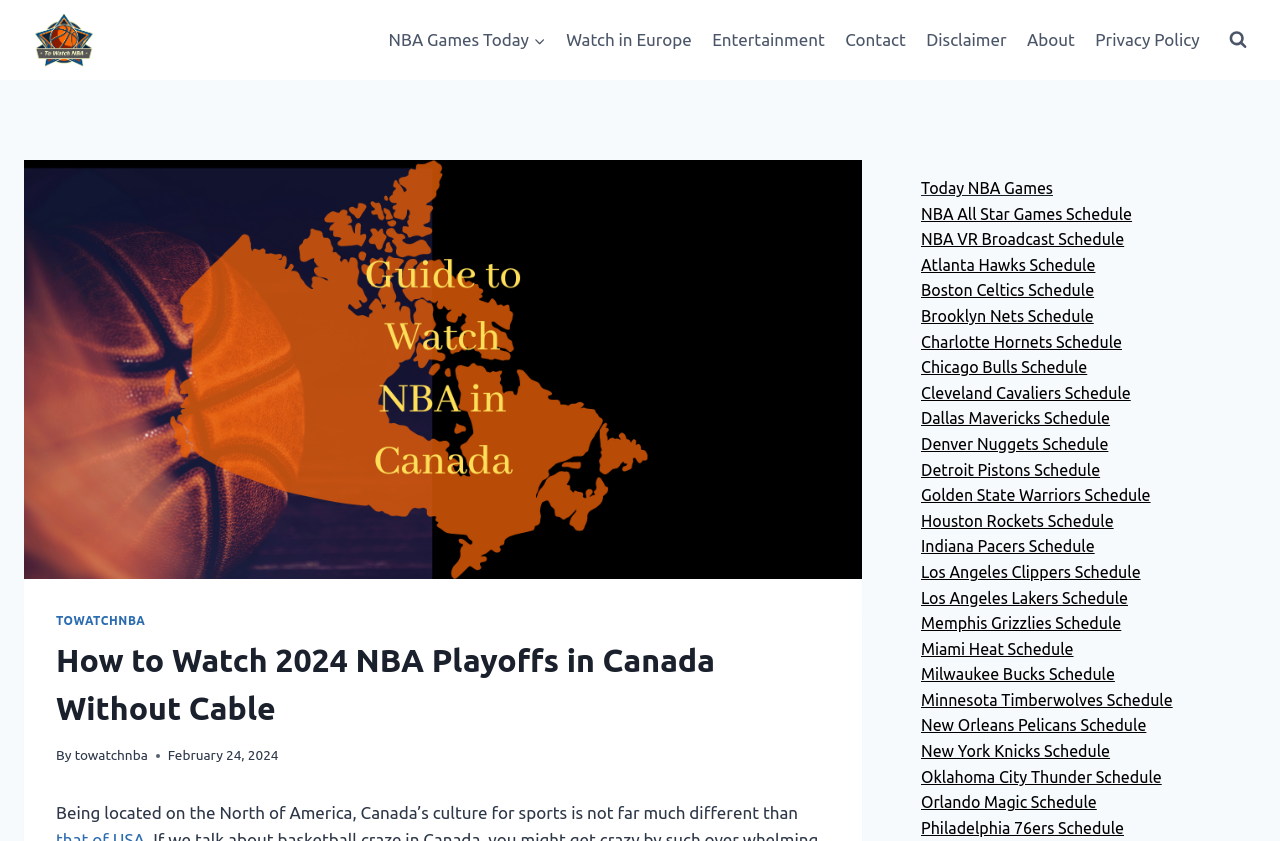Using the provided element description, identify the bounding box coordinates as (top-left x, top-left y, bottom-right x, bottom-right y). Ensure all values are between 0 and 1. Description: NBA All Star Games Schedule

[0.72, 0.243, 0.884, 0.265]